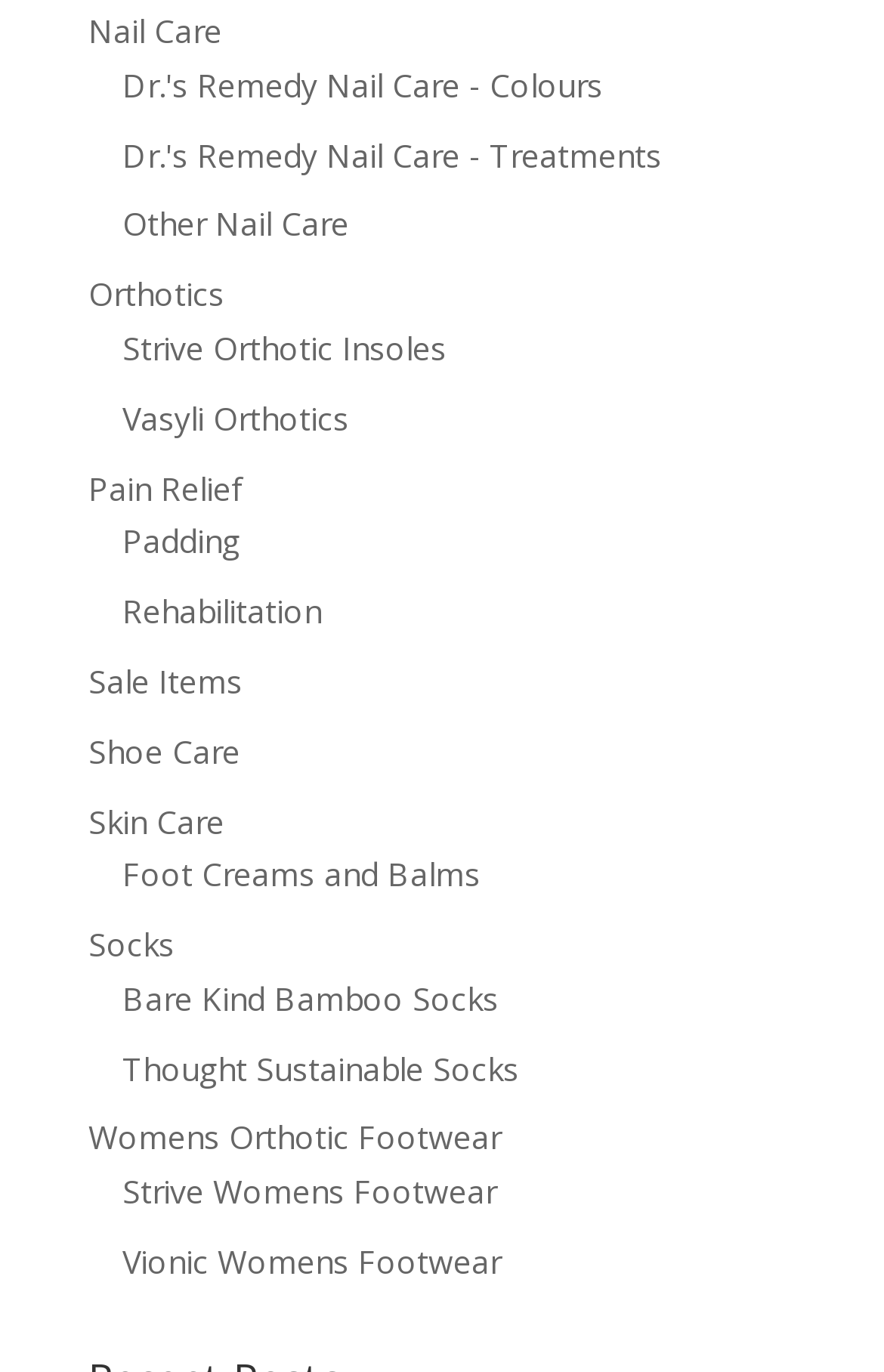Locate the bounding box coordinates of the clickable area to execute the instruction: "Visit Vionic Womens Footwear". Provide the coordinates as four float numbers between 0 and 1, represented as [left, top, right, bottom].

[0.138, 0.904, 0.567, 0.935]